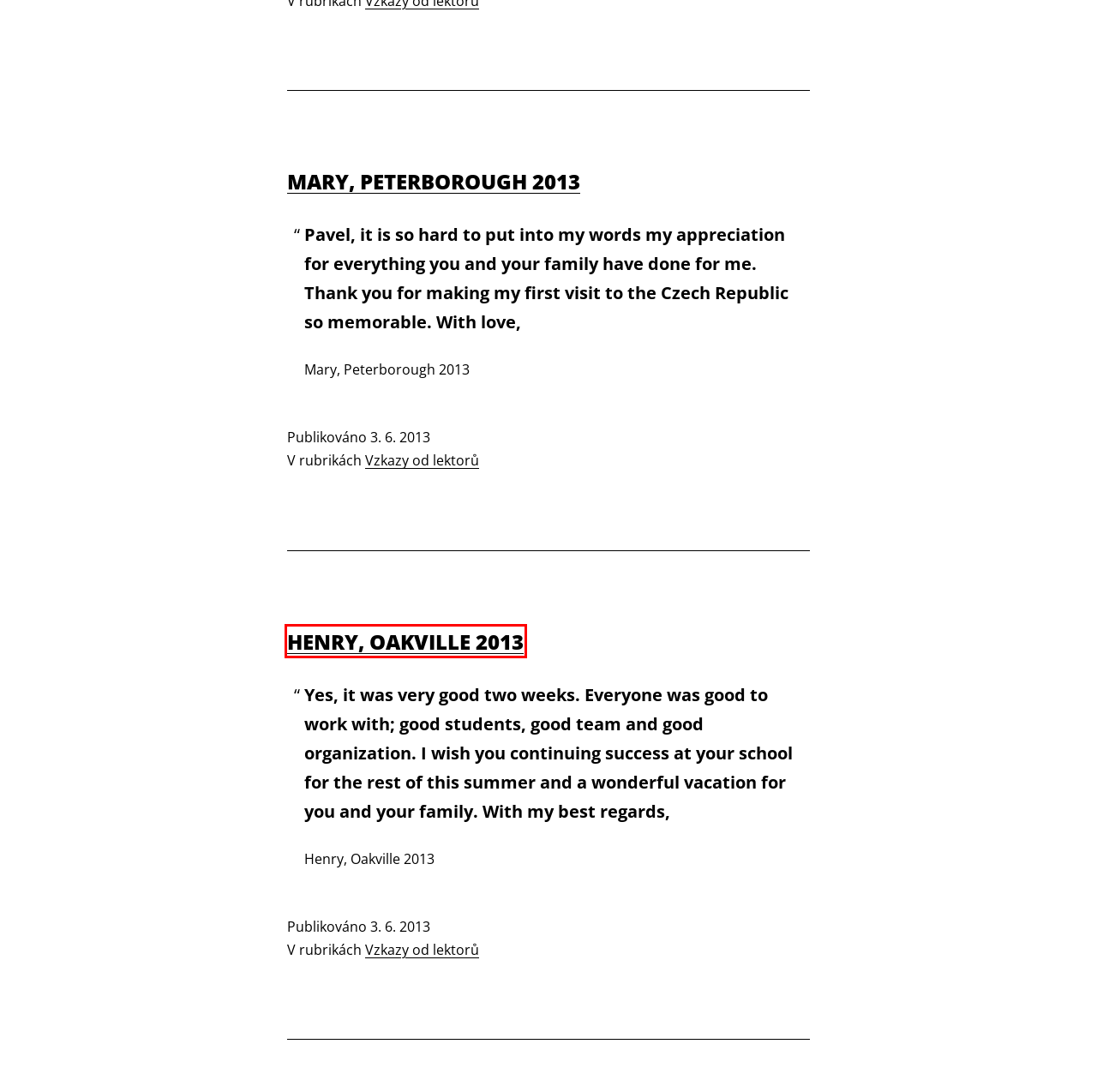Given a screenshot of a webpage with a red bounding box around a UI element, please identify the most appropriate webpage description that matches the new webpage after you click on the element. Here are the candidates:
A. Henry, Oakville 2013 – Letní kurzy angličtiny
B. Fotogalerie – Letní kurzy angličtiny
C. Mary, Peterborough 2013 – Letní kurzy angličtiny
D. O kurzech – Letní kurzy angličtiny
E. Blogovací nástroj, platforma pro publikování a CMS | WordPress.org Česko
F. Kontakty – Letní kurzy angličtiny
G. Aktuality – Letní kurzy angličtiny
H. Carol, Toronto 2012 – Letní kurzy angličtiny

A